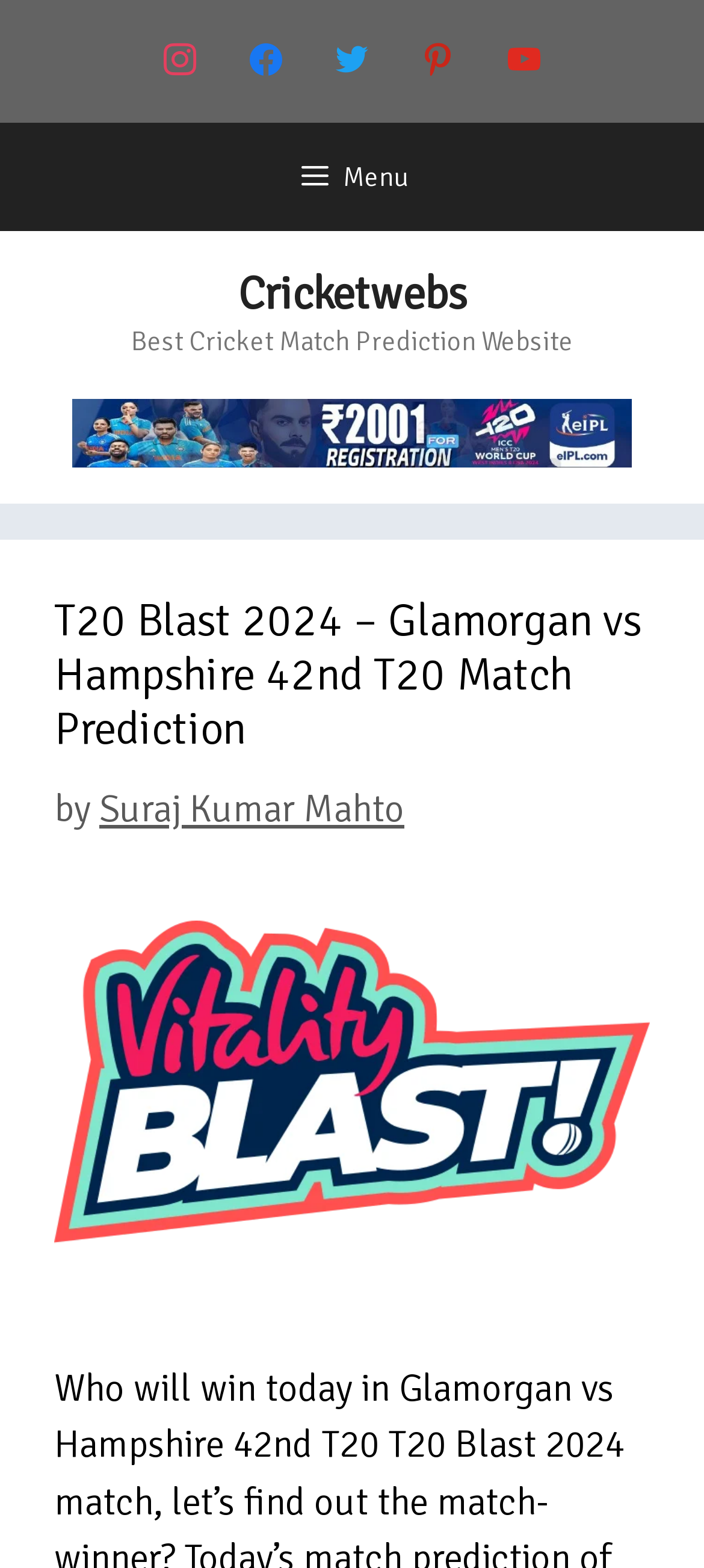Locate and provide the bounding box coordinates for the HTML element that matches this description: "alt="eIPL Banner"".

[0.103, 0.265, 0.897, 0.295]